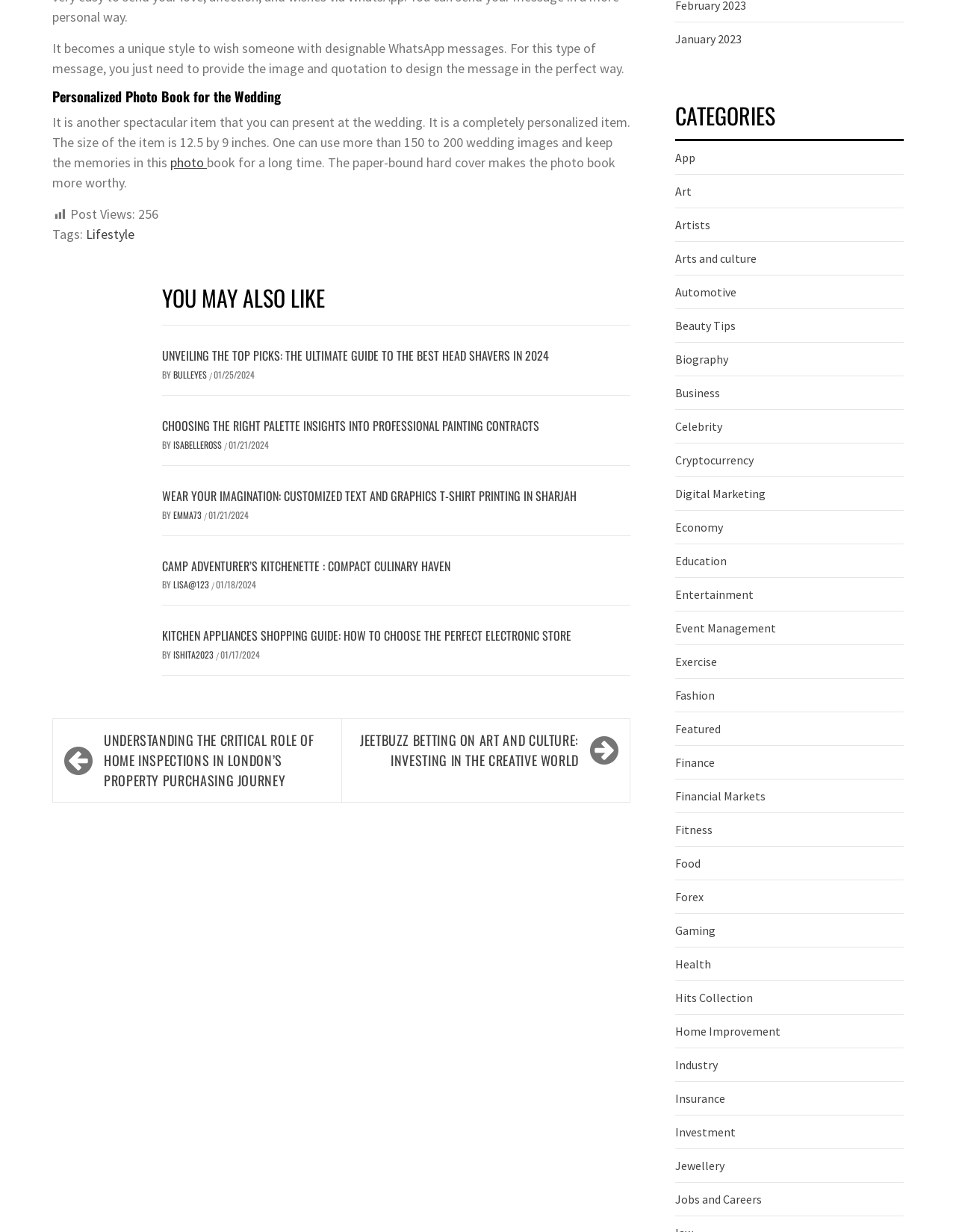Locate the coordinates of the bounding box for the clickable region that fulfills this instruction: "Select the month 'January 2023'".

[0.706, 0.026, 0.776, 0.038]